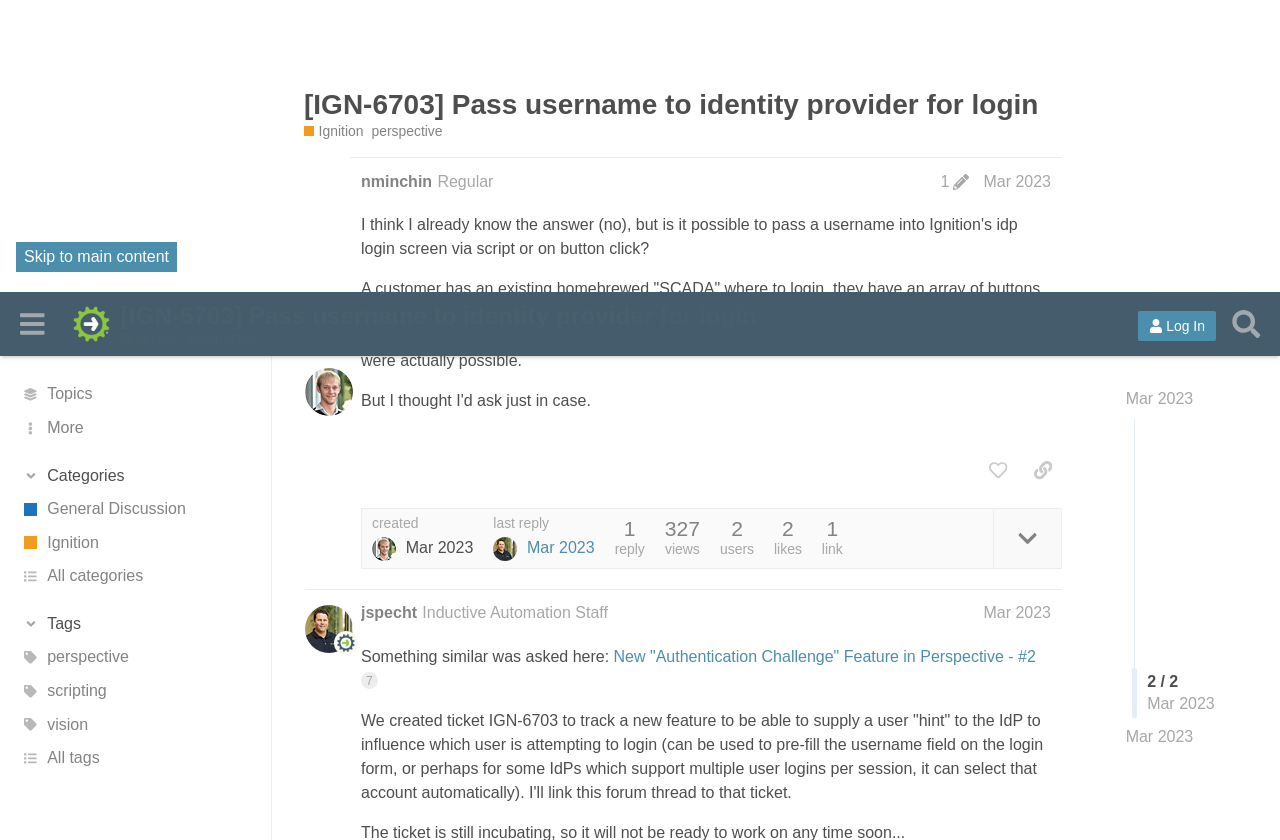Create a detailed description of the webpage's content and layout.

This webpage is a forum discussion page from Inductive Automation Forum, specifically about the topic "Pass username to identity provider for login" in the Ignition category. 

At the top, there is a header section with a button to toggle the sidebar, a link to the Inductive Automation Forum, and a heading that displays the topic title. Below the header, there are links to the Ignition category and a description of the category.

On the right side of the page, there are buttons for logging in, searching, and accessing more features. 

The main content of the page is divided into two sections. The first section displays a list of topics, including the current topic, with links to each topic and a brief description. The second section is the discussion thread for the current topic, which includes two posts. 

The first post is from the original poster, asking if it is possible to pass a username to Ignition's identity provider for login via script or on button click. 

The second post is a response from a staff member, jspecht, who mentions that a similar question was asked before and provides a link to the previous discussion. The staff member also mentions that a ticket, IGN-6703, has been created to track a new feature to supply a user "hint" to the IdP to influence which user is attempting to login.

Below each post, there are buttons to like the post, copy a link to the post, and view the number of likes. There is also a button to reply to the post at the bottom of the page.